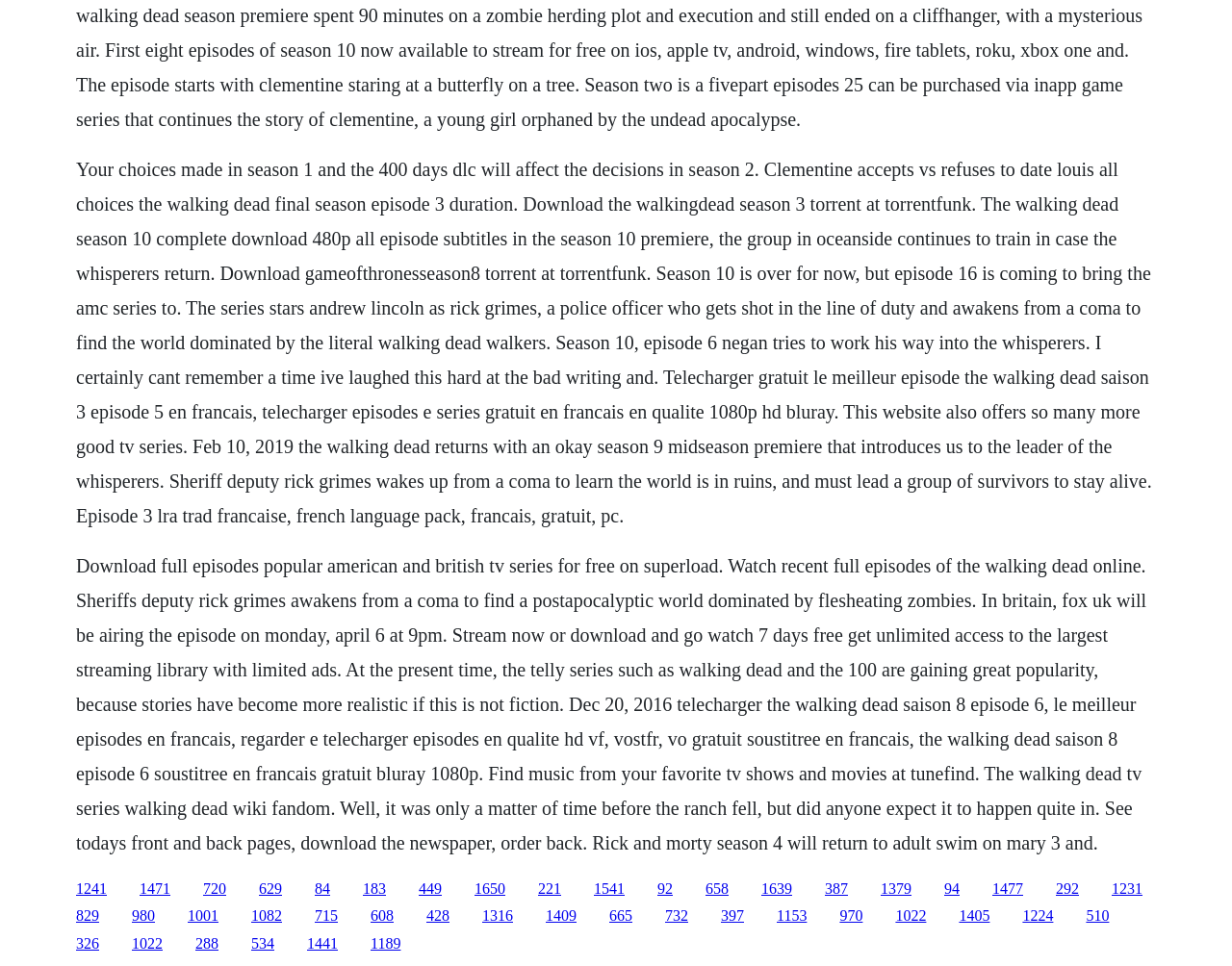Given the element description 1316, specify the bounding box coordinates of the corresponding UI element in the format (top-left x, top-left y, bottom-right x, bottom-right y). All values must be between 0 and 1.

[0.391, 0.94, 0.416, 0.957]